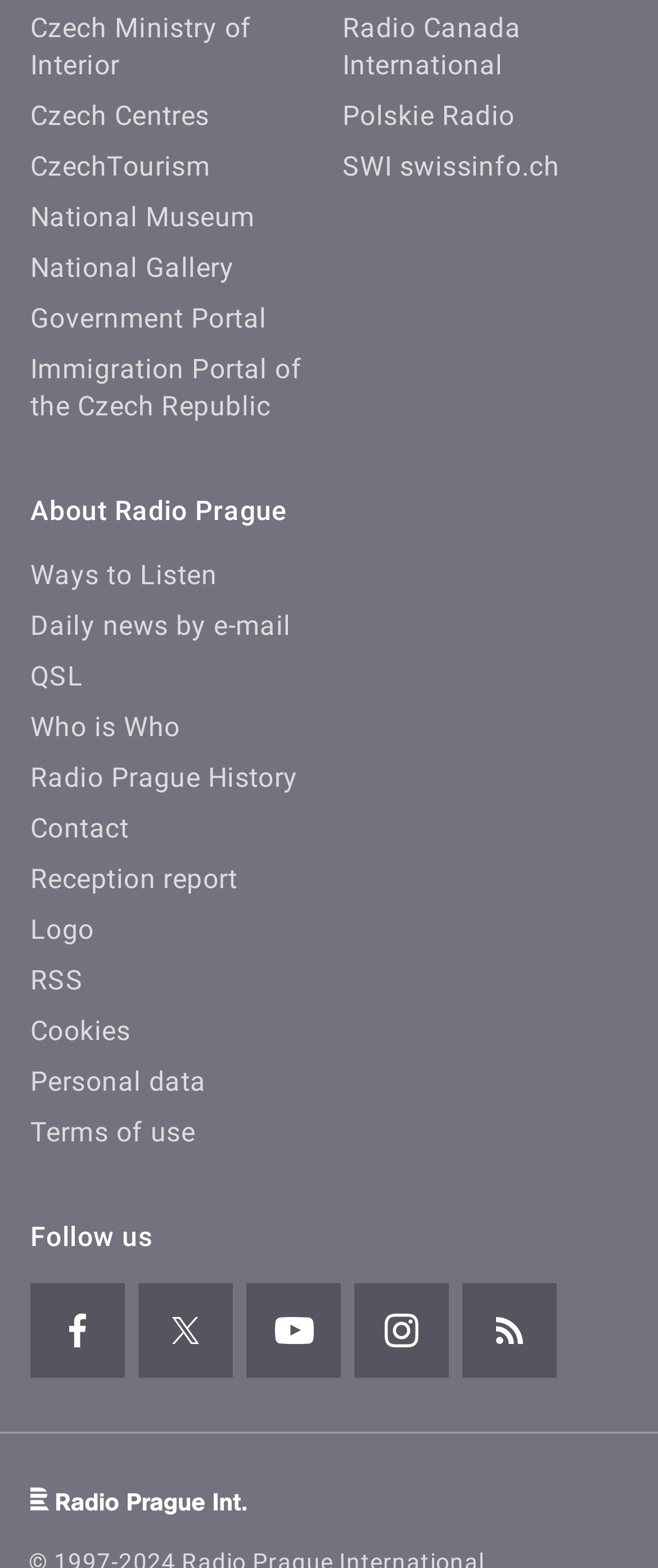Specify the bounding box coordinates for the region that must be clicked to perform the given instruction: "Learn about Radio Prague History".

[0.046, 0.486, 0.453, 0.506]